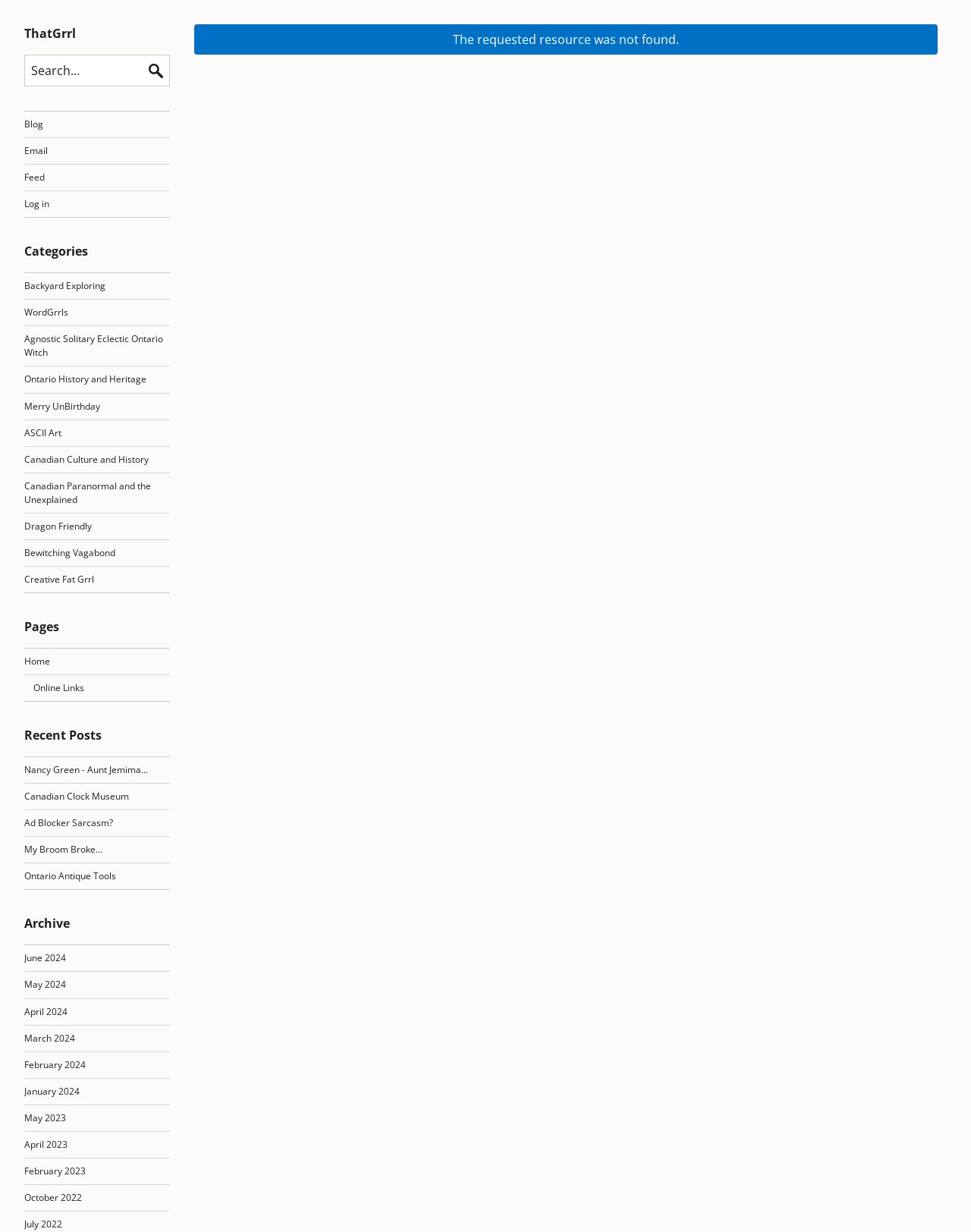Provide the bounding box coordinates of the HTML element this sentence describes: "My Broom Broke...". The bounding box coordinates consist of four float numbers between 0 and 1, i.e., [left, top, right, bottom].

[0.025, 0.684, 0.105, 0.695]